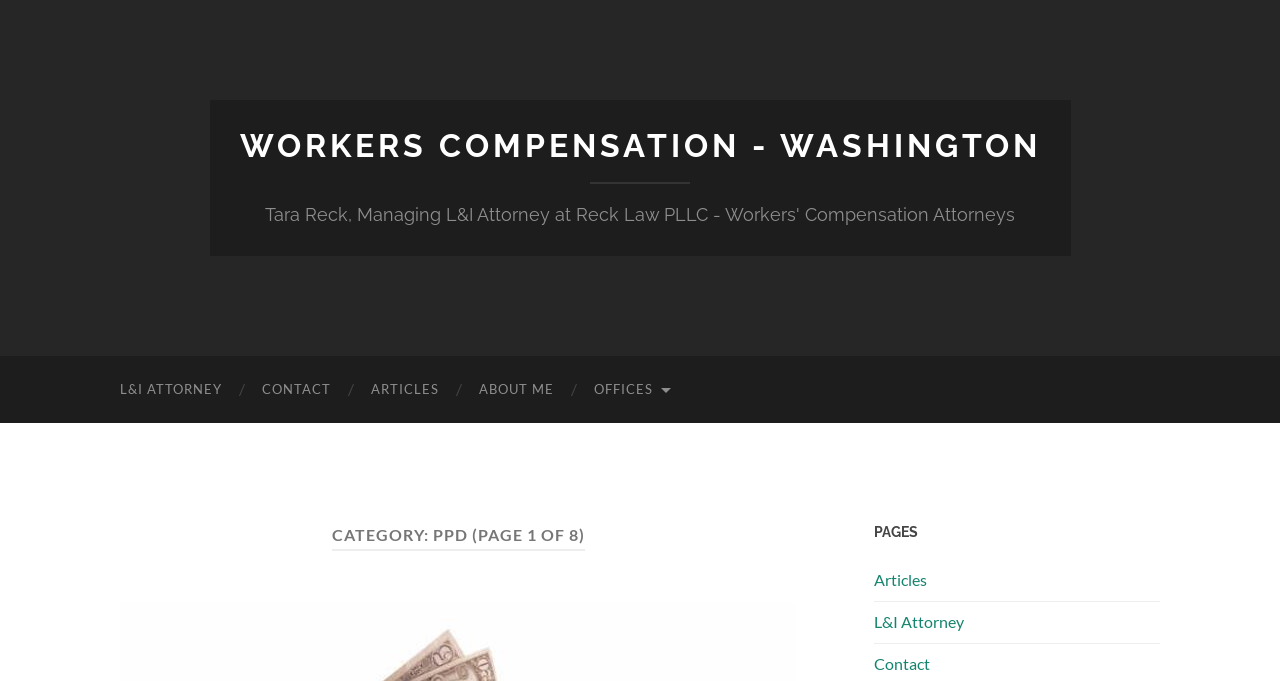Indicate the bounding box coordinates of the element that must be clicked to execute the instruction: "learn about the author". The coordinates should be given as four float numbers between 0 and 1, i.e., [left, top, right, bottom].

[0.359, 0.523, 0.448, 0.621]